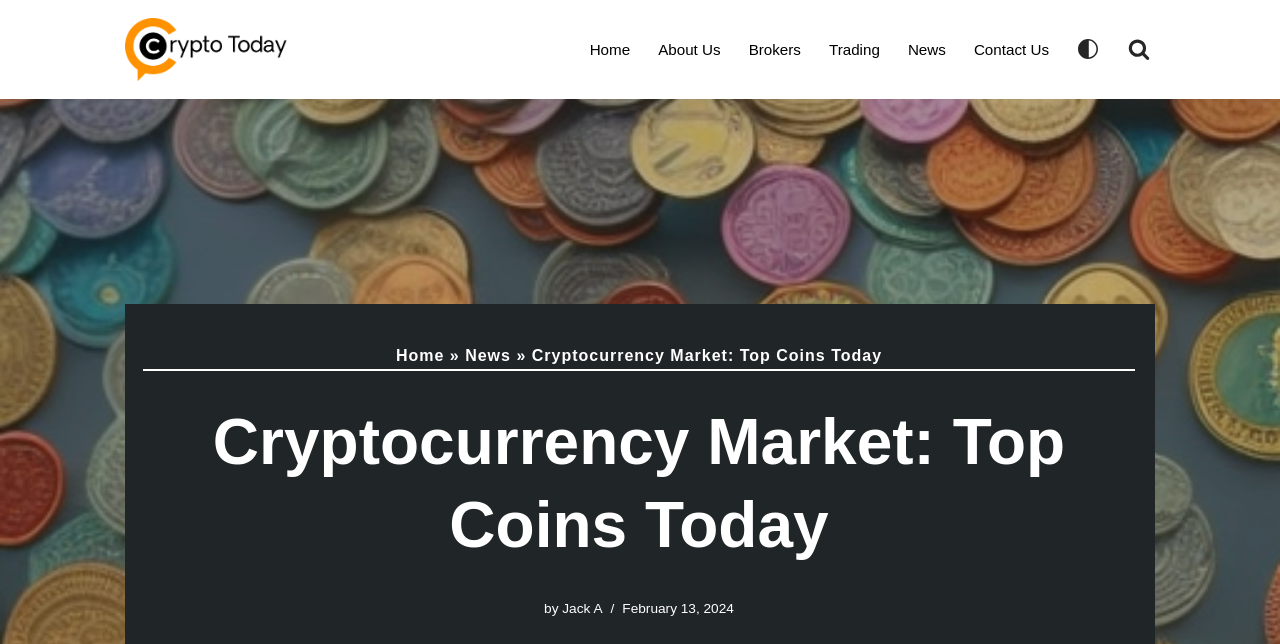Please determine the bounding box coordinates of the area that needs to be clicked to complete this task: 'read about brokers'. The coordinates must be four float numbers between 0 and 1, formatted as [left, top, right, bottom].

[0.576, 0.056, 0.619, 0.097]